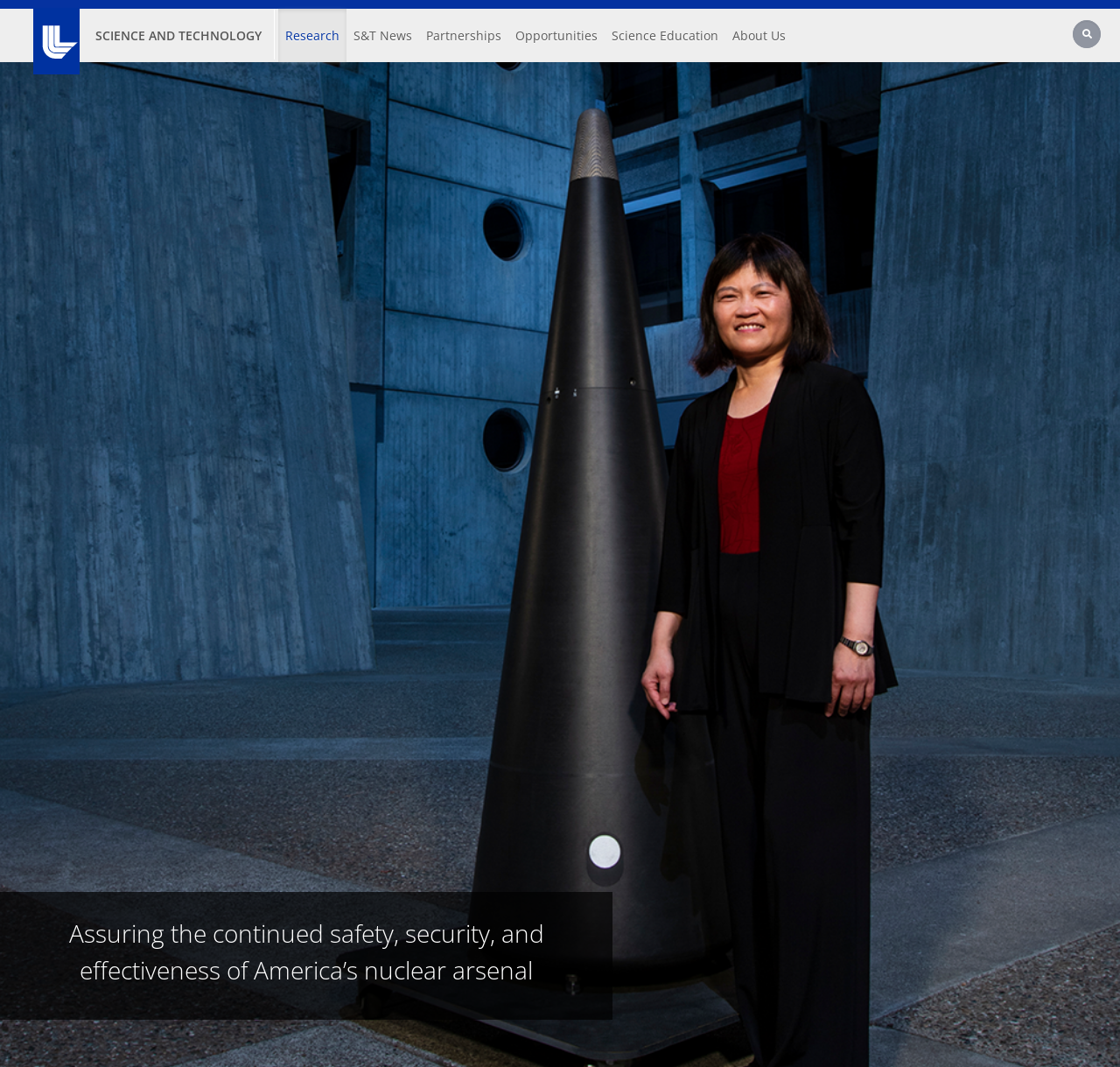Provide the bounding box coordinates for the UI element that is described by this text: "Science and Technology". The coordinates should be in the form of four float numbers between 0 and 1: [left, top, right, bottom].

[0.085, 0.026, 0.233, 0.041]